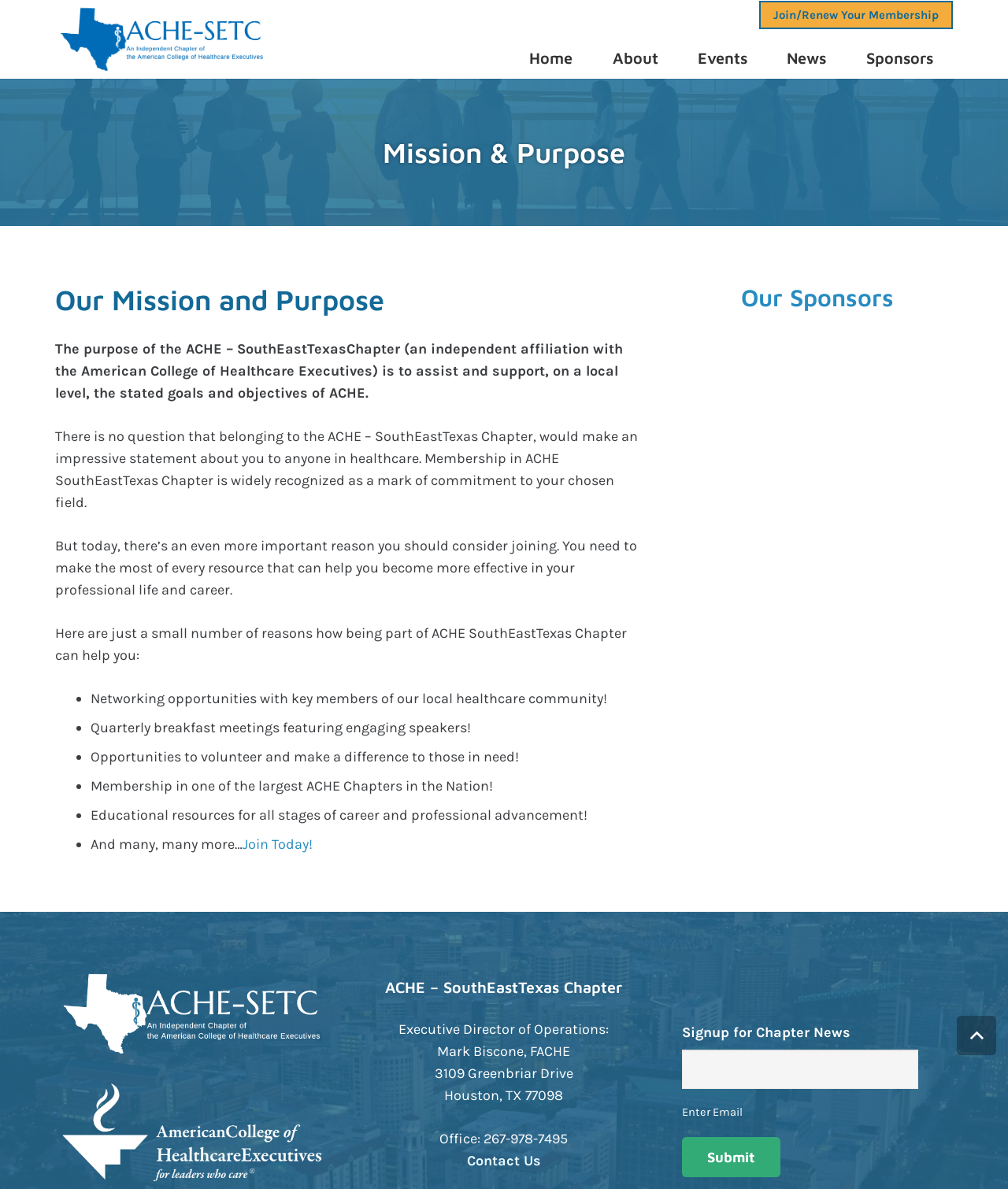Please find the bounding box coordinates of the clickable region needed to complete the following instruction: "Click the 'Join/Renew Your Membership' link". The bounding box coordinates must consist of four float numbers between 0 and 1, i.e., [left, top, right, bottom].

[0.753, 0.0, 0.945, 0.024]